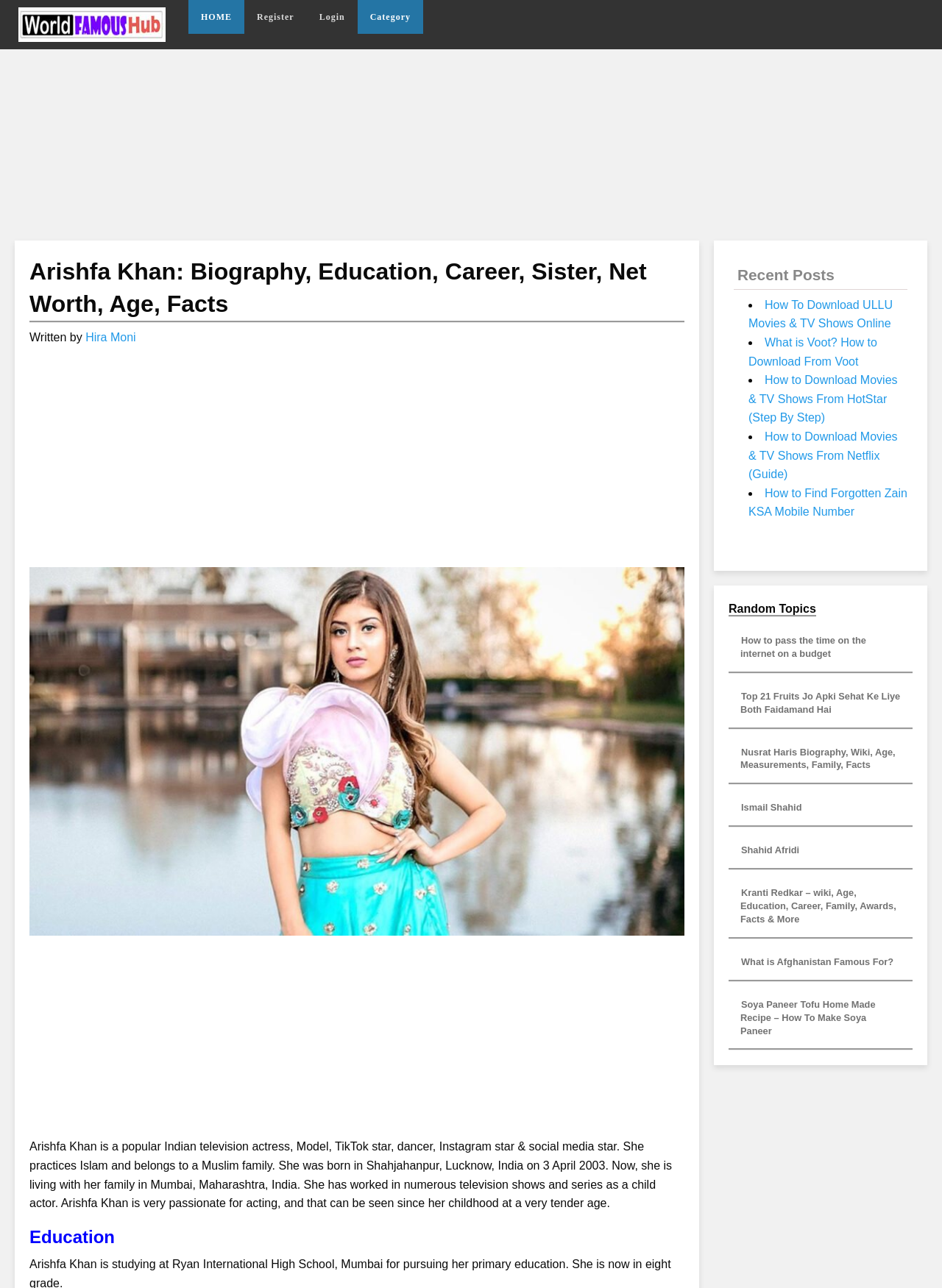What is Arishfa Khan's profession?
Refer to the image and provide a one-word or short phrase answer.

Actress, Model, TikTok star